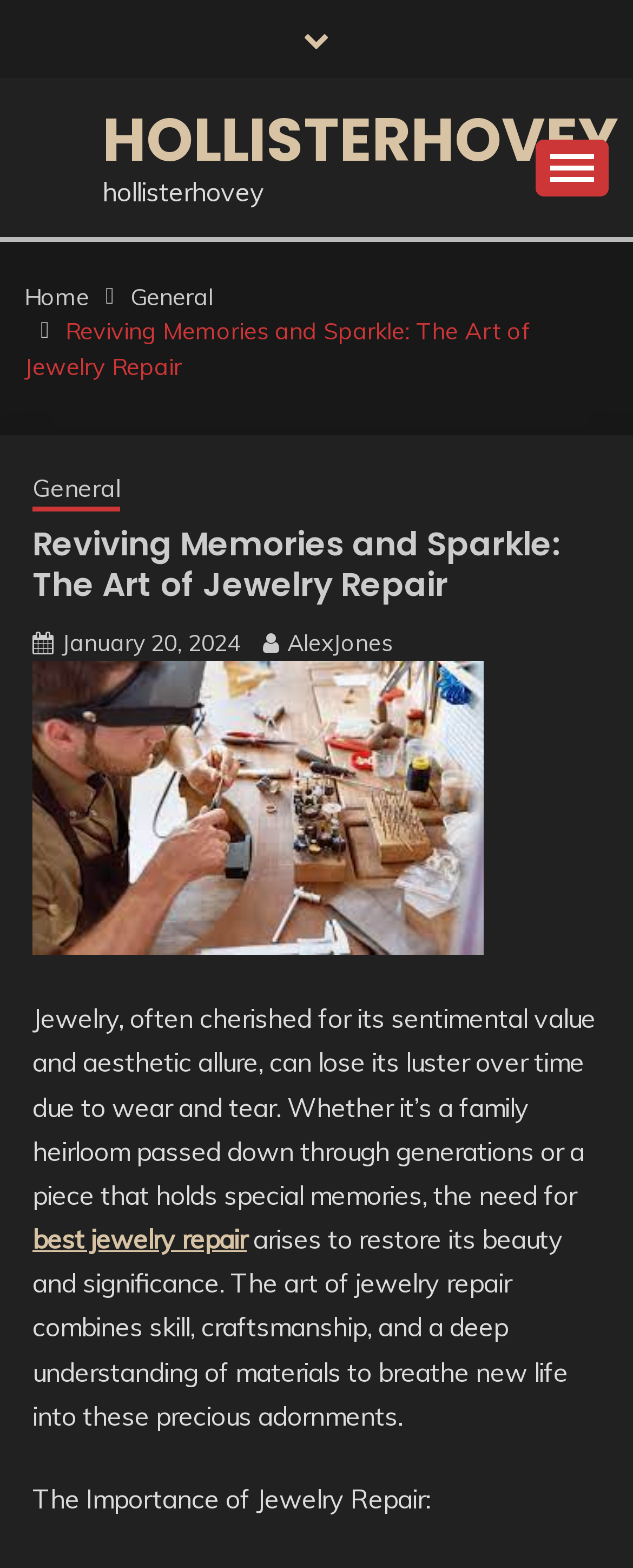Please identify the bounding box coordinates of the clickable element to fulfill the following instruction: "Click the '' button". The coordinates should be four float numbers between 0 and 1, i.e., [left, top, right, bottom].

[0.805, 0.614, 0.923, 0.657]